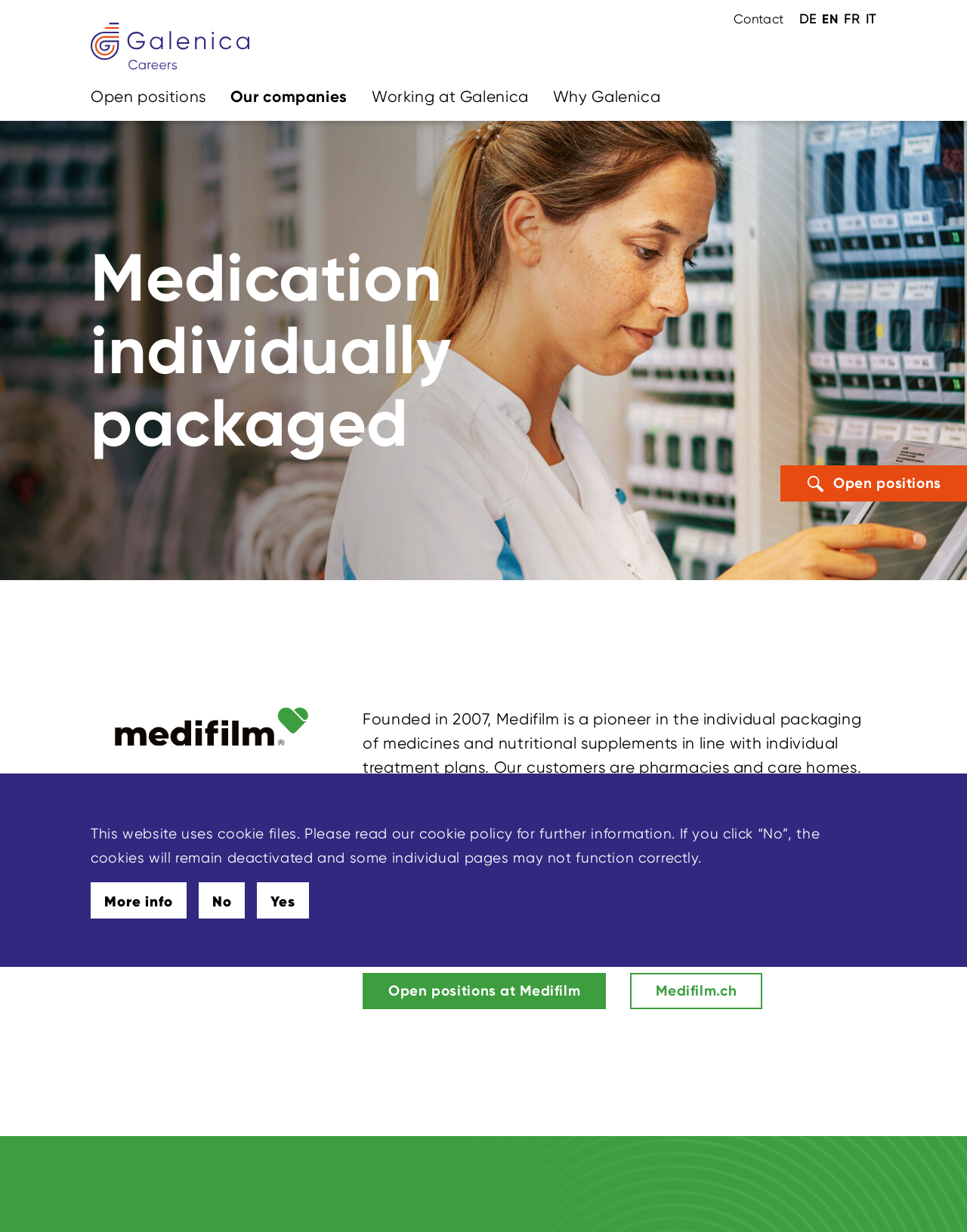What is the purpose of Medifilm?
Using the image as a reference, answer the question in detail.

By reading the StaticText element with the content 'Founded in 2007, Medifilm is a pioneer in the individual packaging of medicines and nutritional supplements in line with individual treatment plans.', I understand that the purpose of Medifilm is to provide individual packaging of medicines and nutritional supplements according to individual treatment plans.